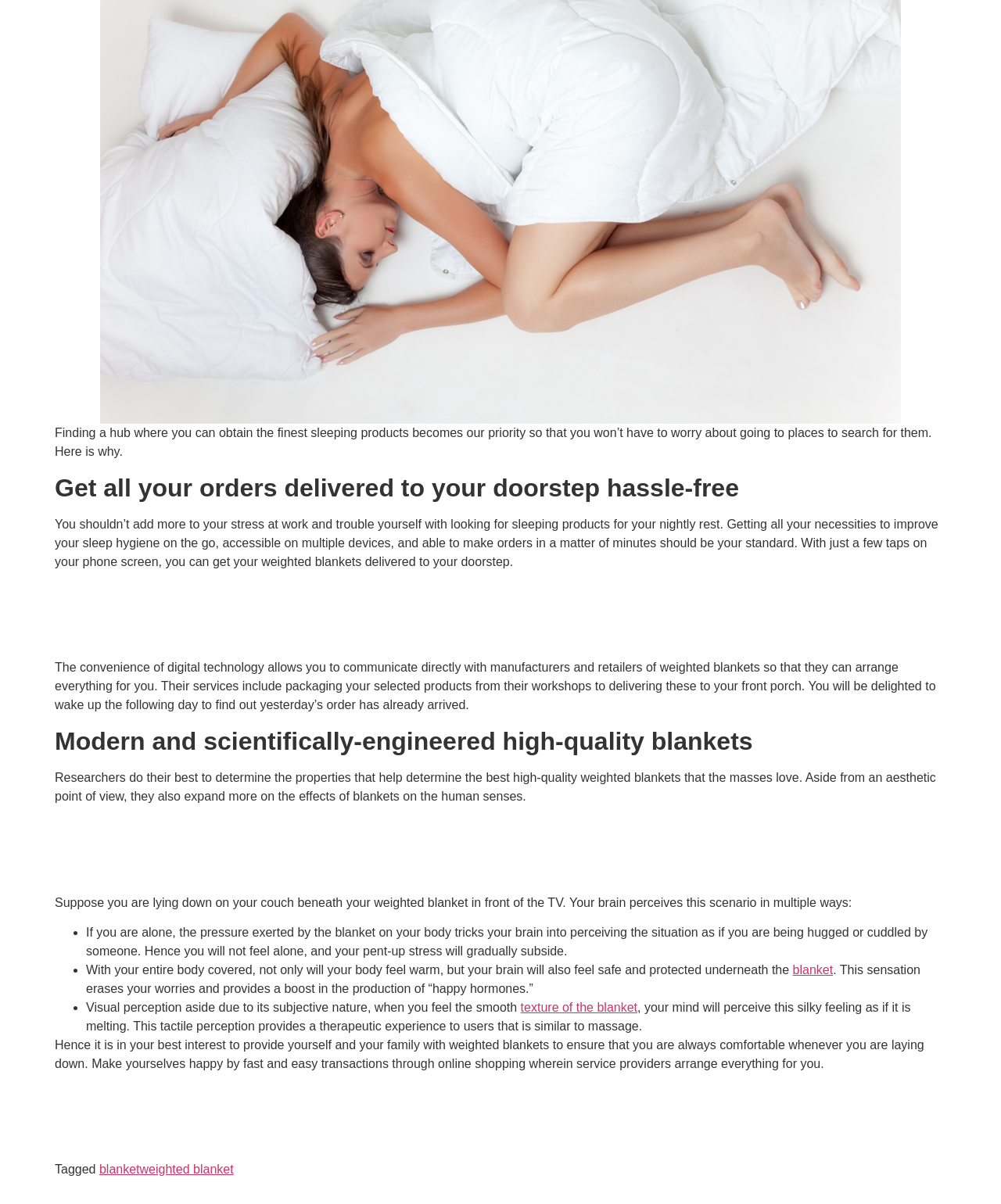Locate the bounding box coordinates for the element described below: "texture of the blanket". The coordinates must be four float values between 0 and 1, formatted as [left, top, right, bottom].

[0.52, 0.831, 0.637, 0.842]